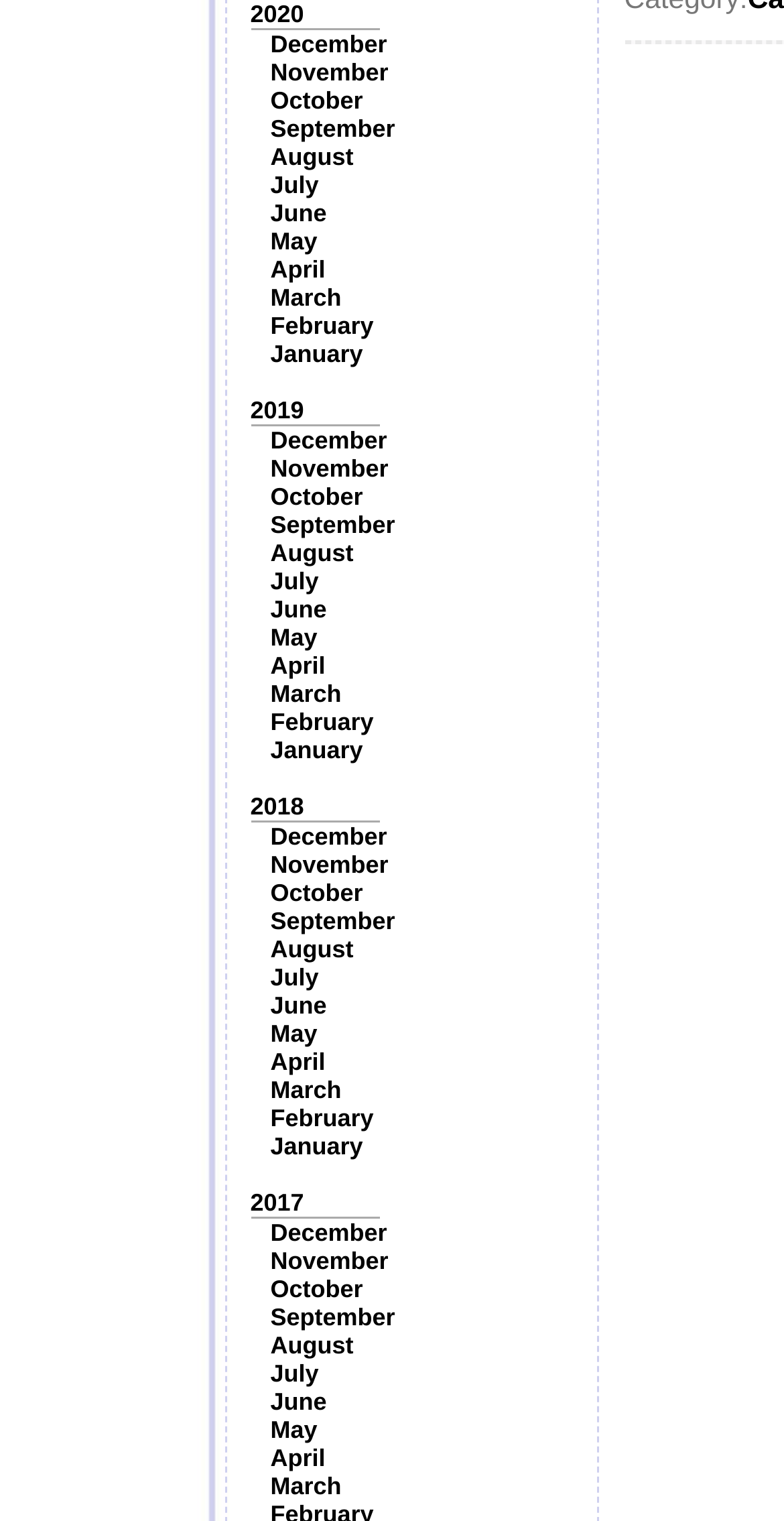What is the earliest year listed on the webpage?
Please answer using one word or phrase, based on the screenshot.

2017